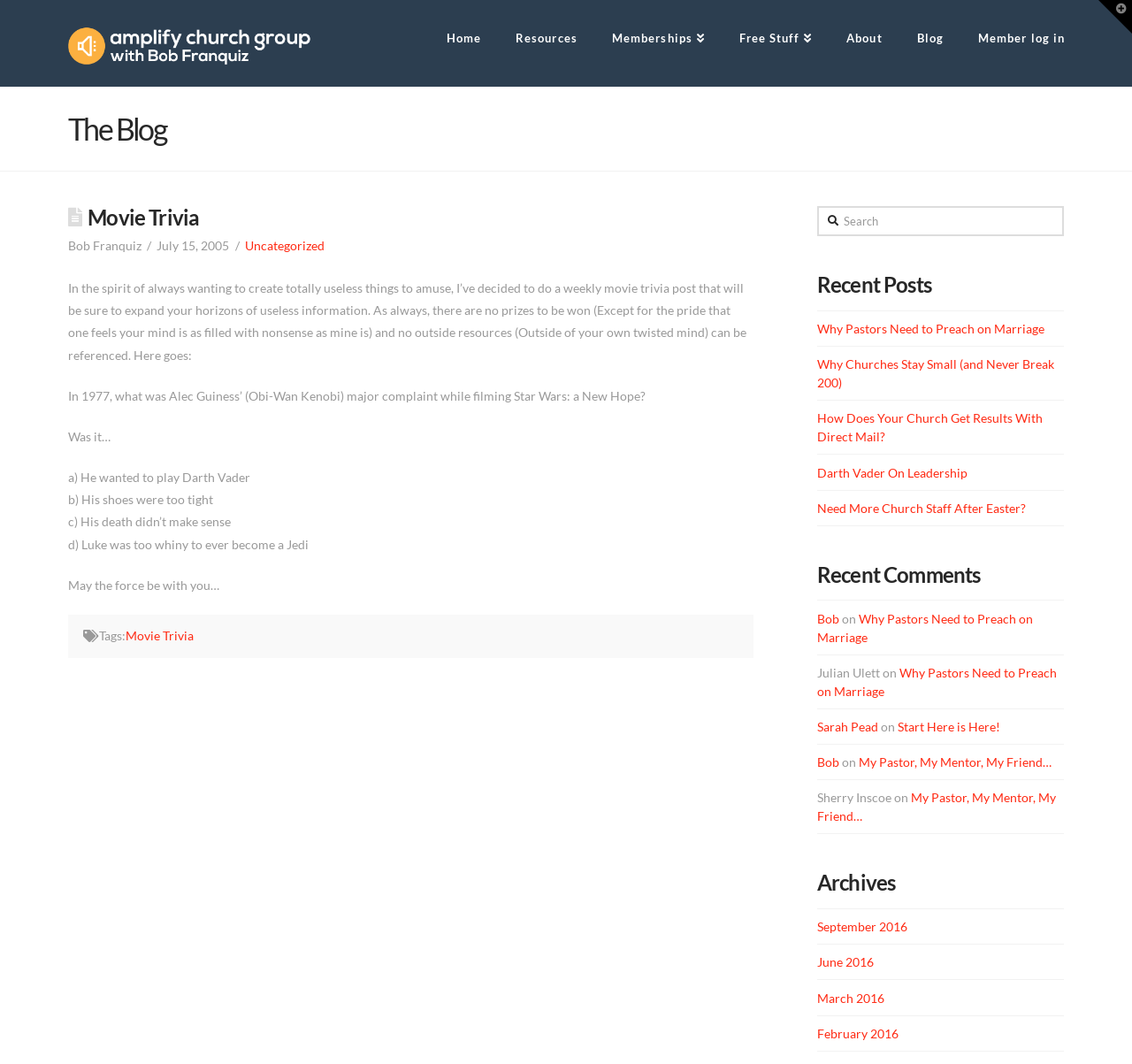Extract the bounding box for the UI element that matches this description: "Toggle the Widgetbar".

[0.97, 0.0, 1.0, 0.032]